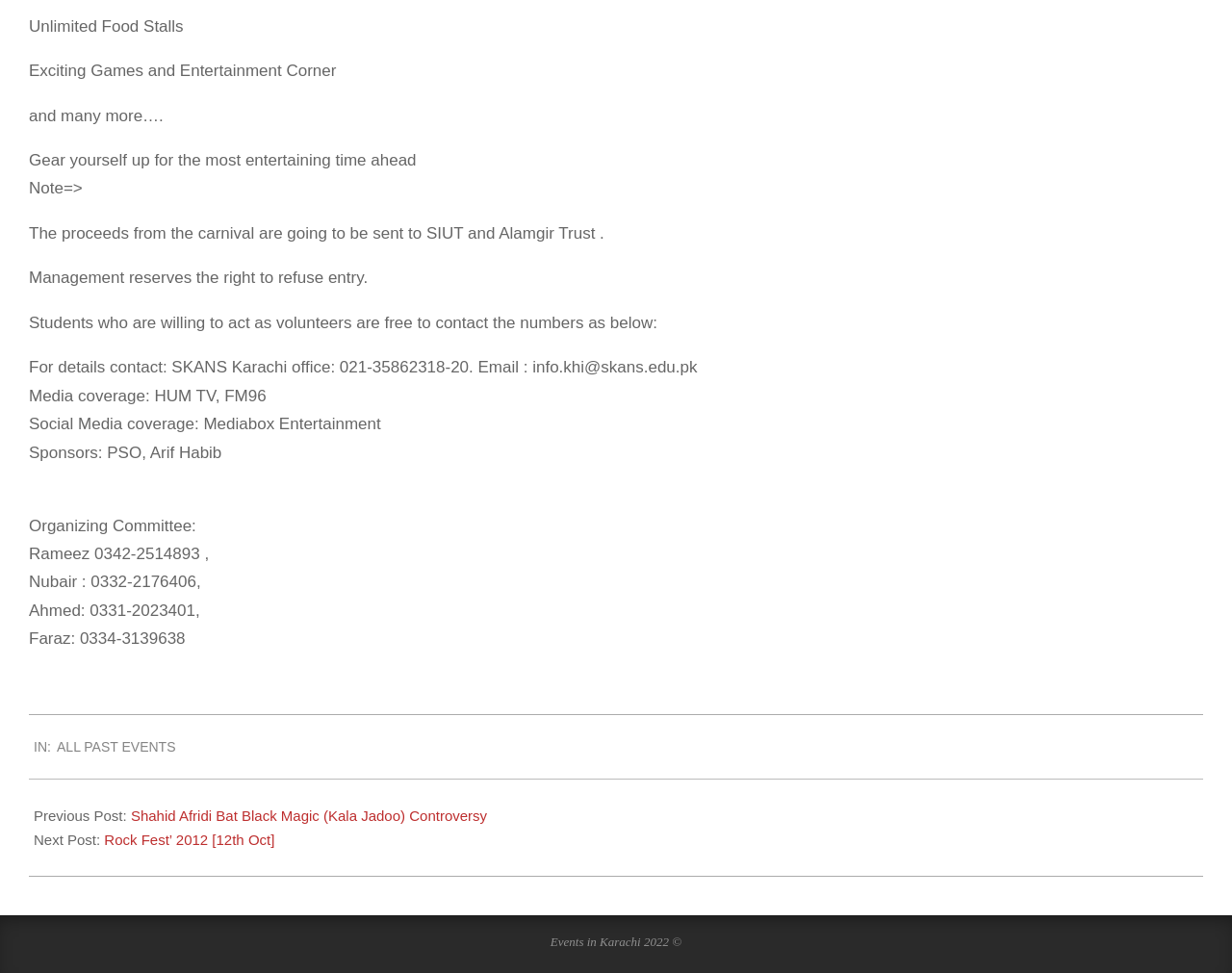Provide the bounding box coordinates of the HTML element described as: "Rock Fest’ 2012 [12th Oct]". The bounding box coordinates should be four float numbers between 0 and 1, i.e., [left, top, right, bottom].

[0.081, 0.722, 0.219, 0.739]